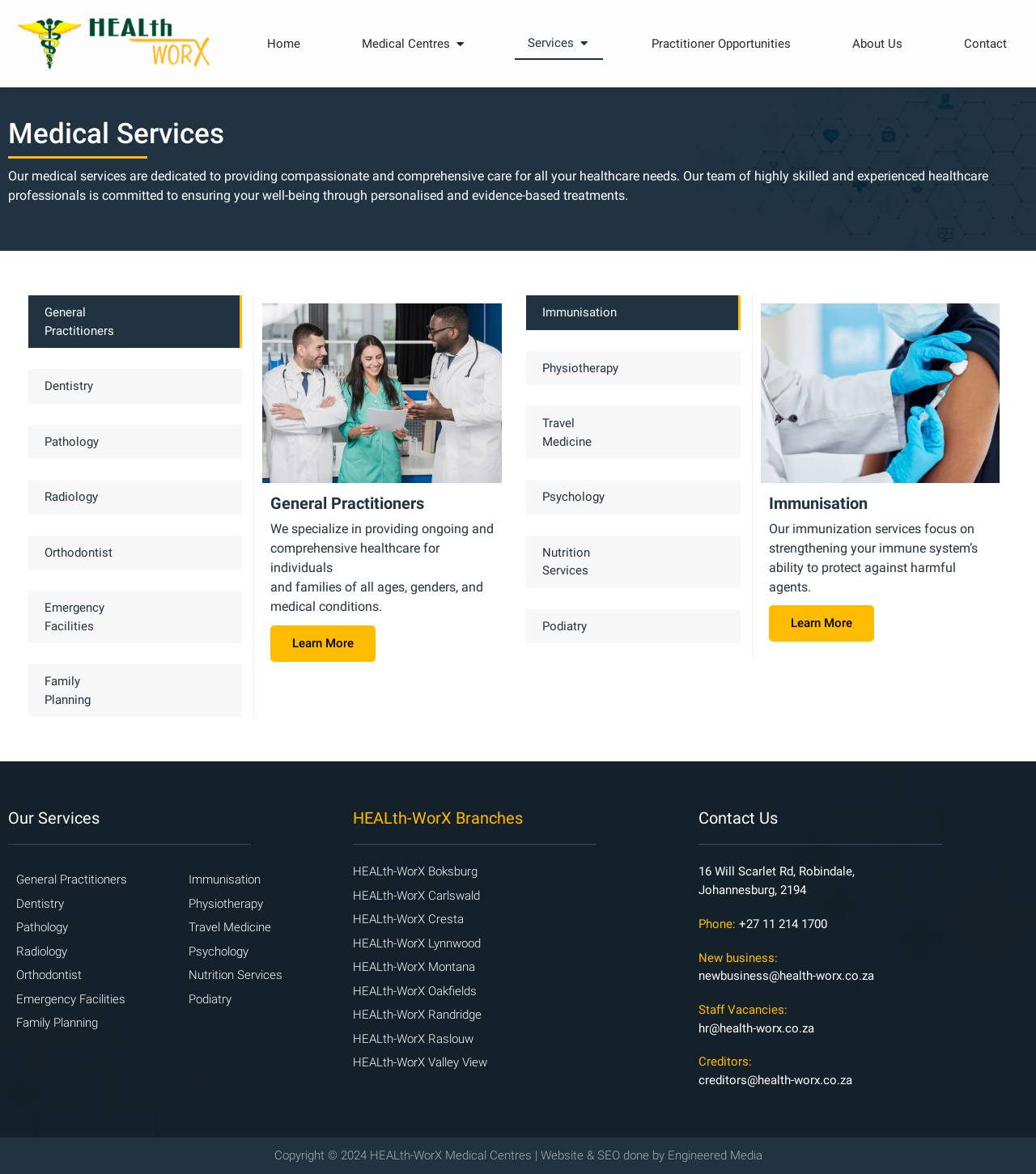Determine the bounding box coordinates of the clickable element necessary to fulfill the instruction: "Learn More about General Practitioners". Provide the coordinates as four float numbers within the 0 to 1 range, i.e., [left, top, right, bottom].

[0.261, 0.533, 0.362, 0.564]